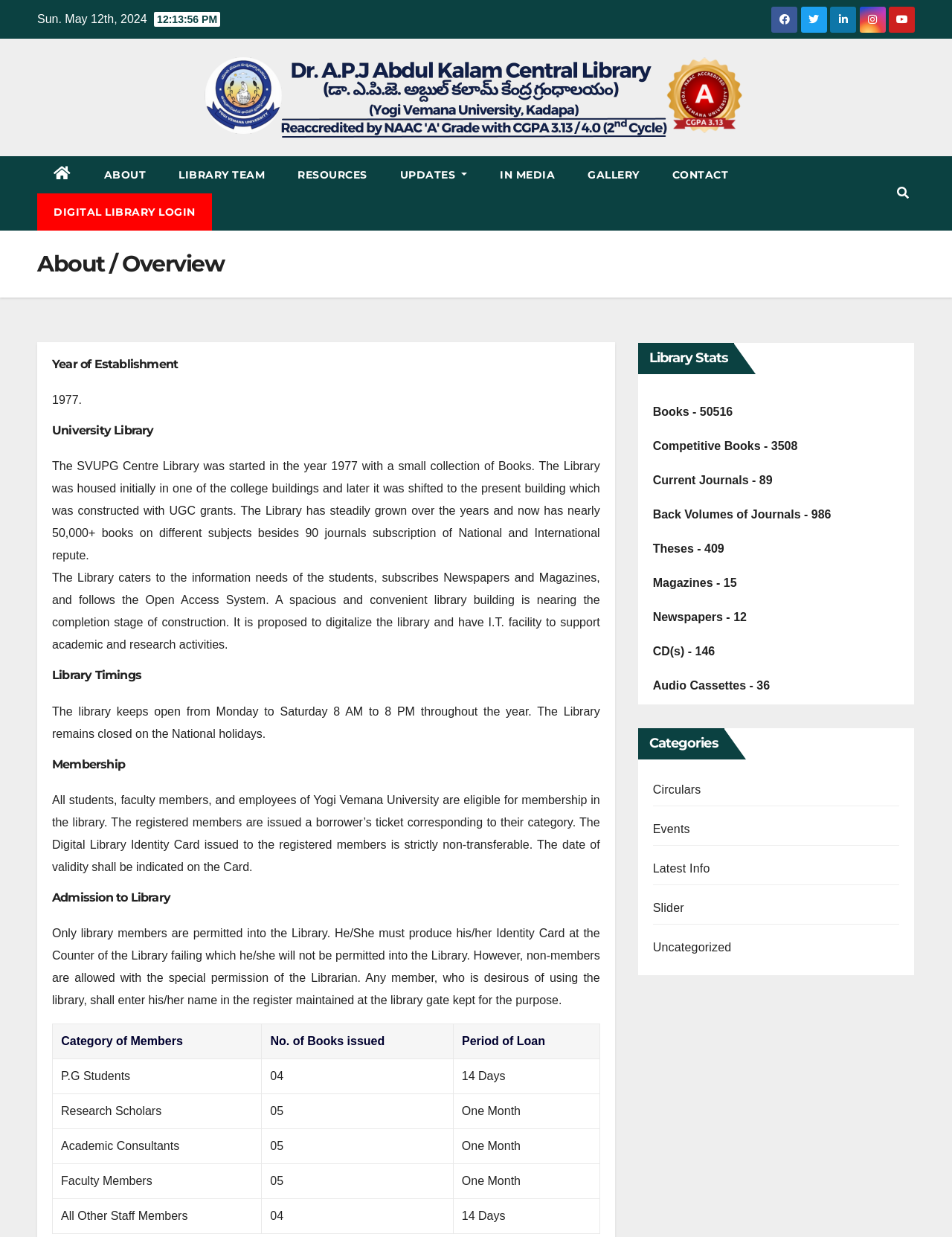Identify the bounding box coordinates of the clickable region necessary to fulfill the following instruction: "Explore Amy London's music and store". The bounding box coordinates should be four float numbers between 0 and 1, i.e., [left, top, right, bottom].

None